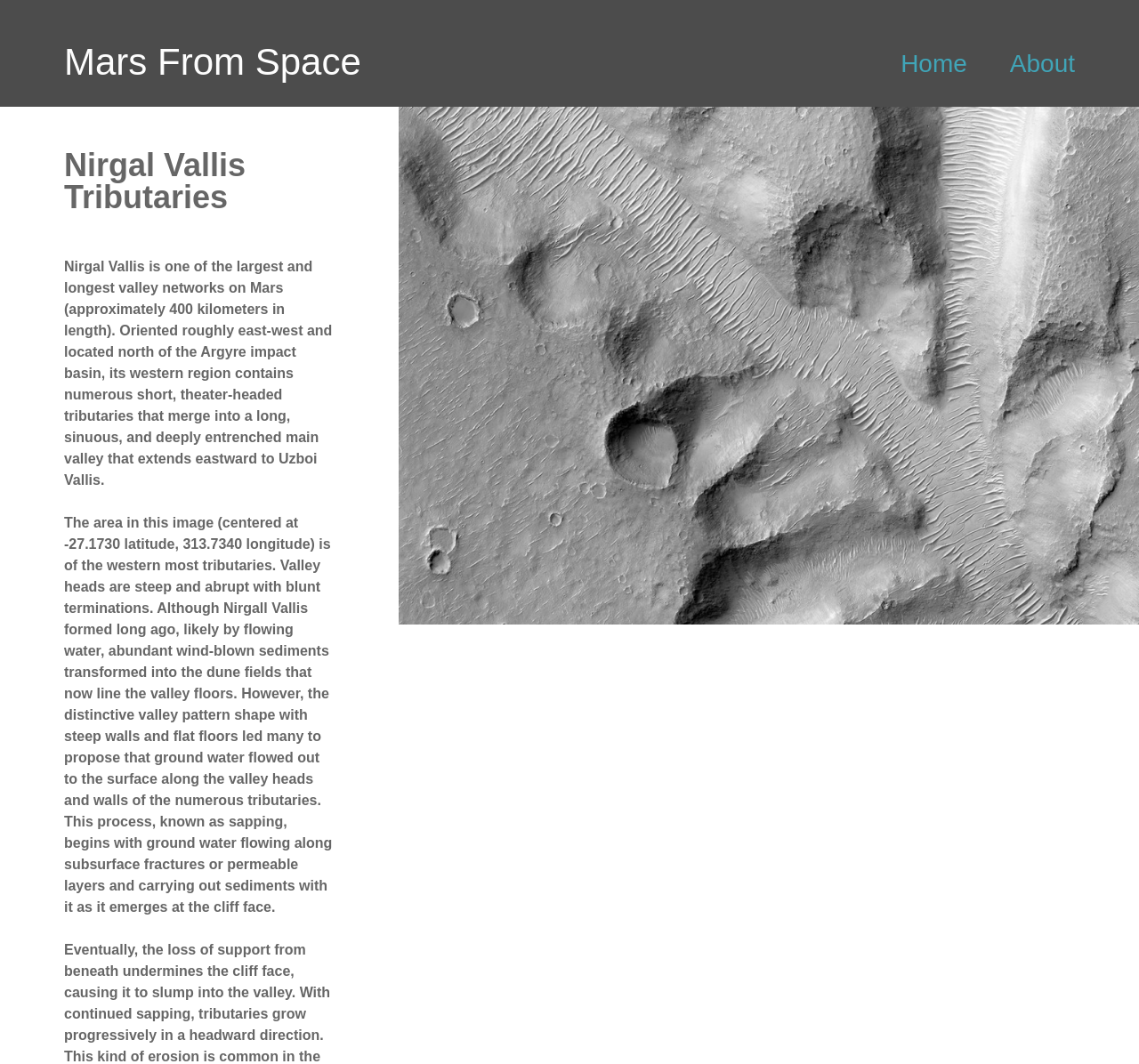Locate the UI element described by About in the provided webpage screenshot. Return the bounding box coordinates in the format (top-left x, top-left y, bottom-right x, bottom-right y), ensuring all values are between 0 and 1.

[0.868, 0.02, 0.962, 0.1]